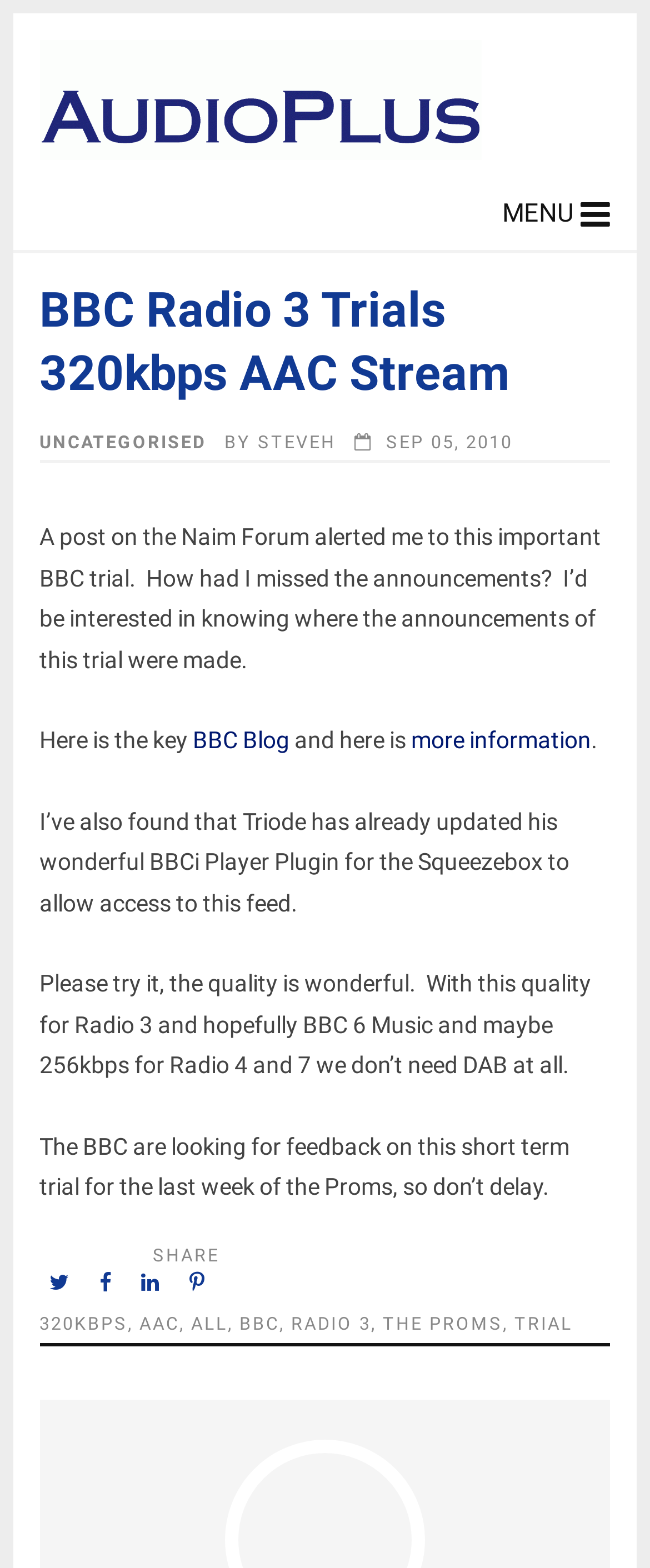What can be accessed using the updated BBCi Player Plugin for the Squeezebox?
Give a single word or phrase as your answer by examining the image.

The 320kbps AAC stream